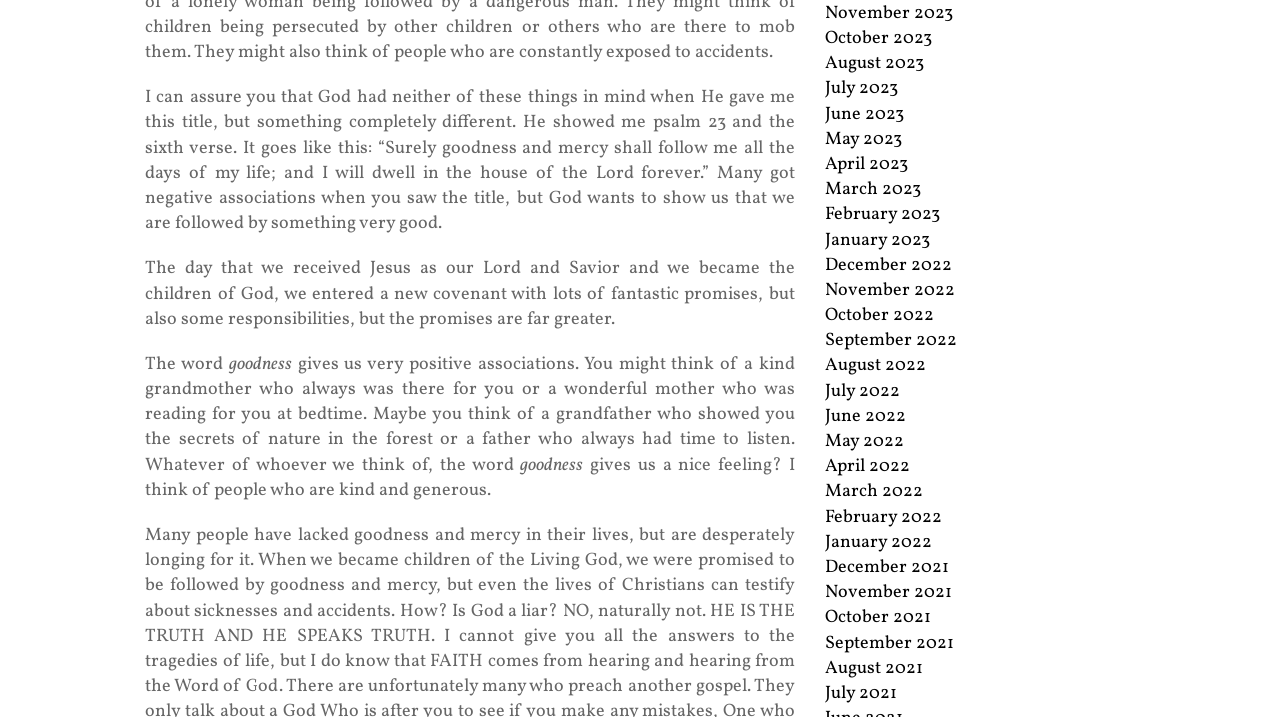Using the webpage screenshot and the element description August 2021, determine the bounding box coordinates. Specify the coordinates in the format (top-left x, top-left y, bottom-right x, bottom-right y) with values ranging from 0 to 1.

[0.645, 0.915, 0.721, 0.949]